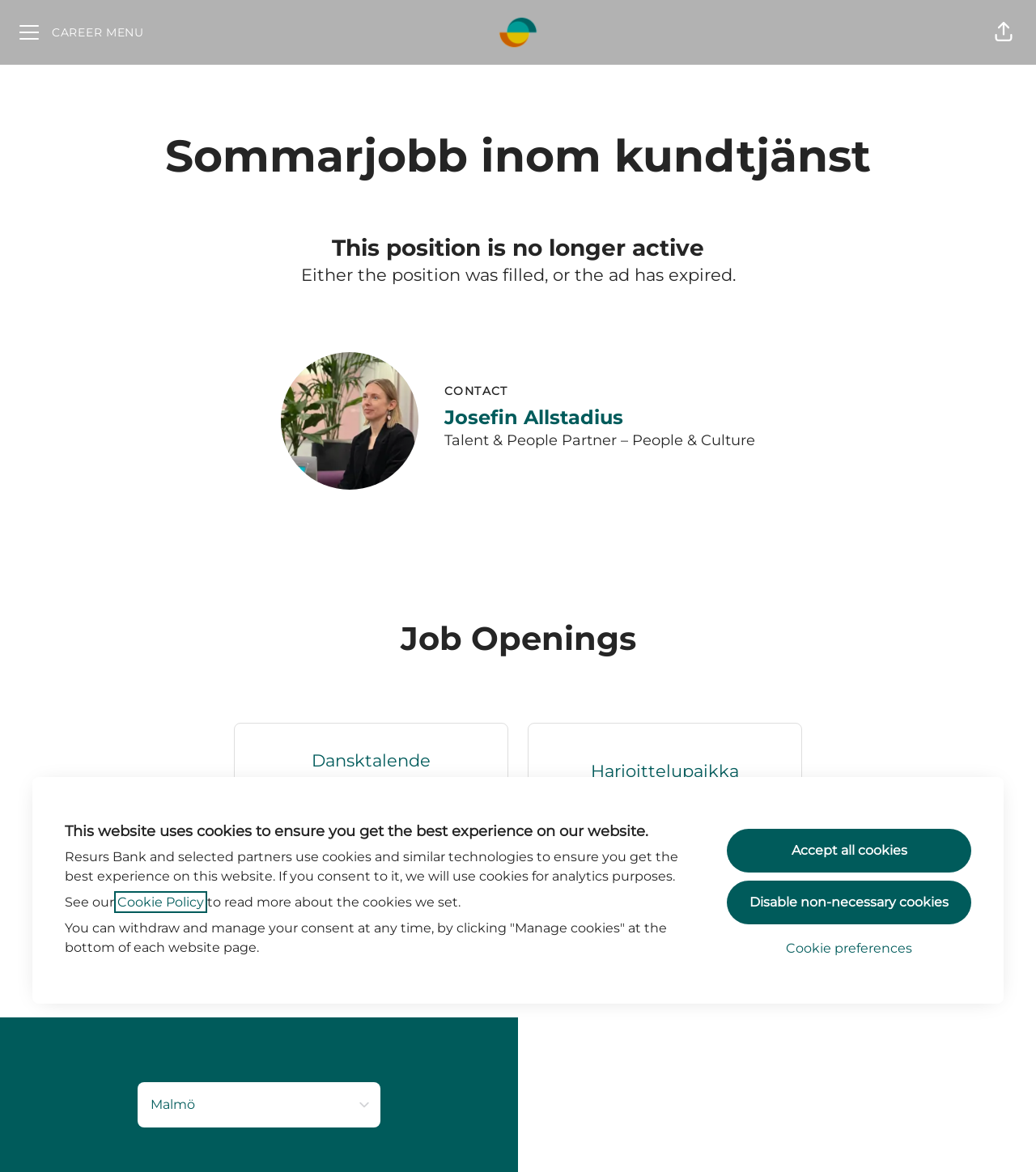Who is the contact person for the job?
Please provide a comprehensive answer based on the information in the image.

I found the contact person's name 'Josefin Allstadius' mentioned in the webpage, specifically in the link element with the text 'Josefin Allstadius'.